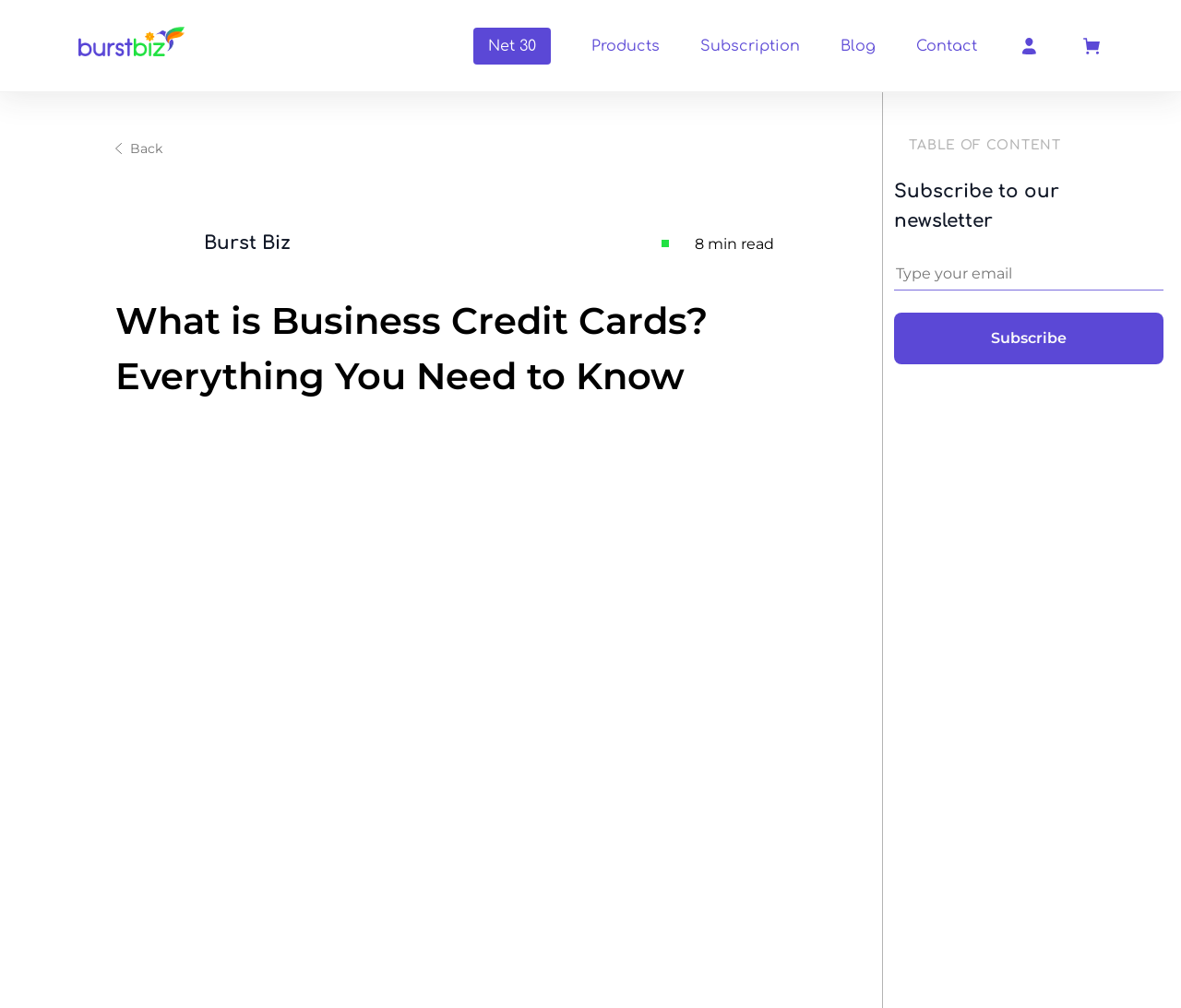Please extract the title of the webpage.

What is Business Credit Cards? Everything You Need to Know